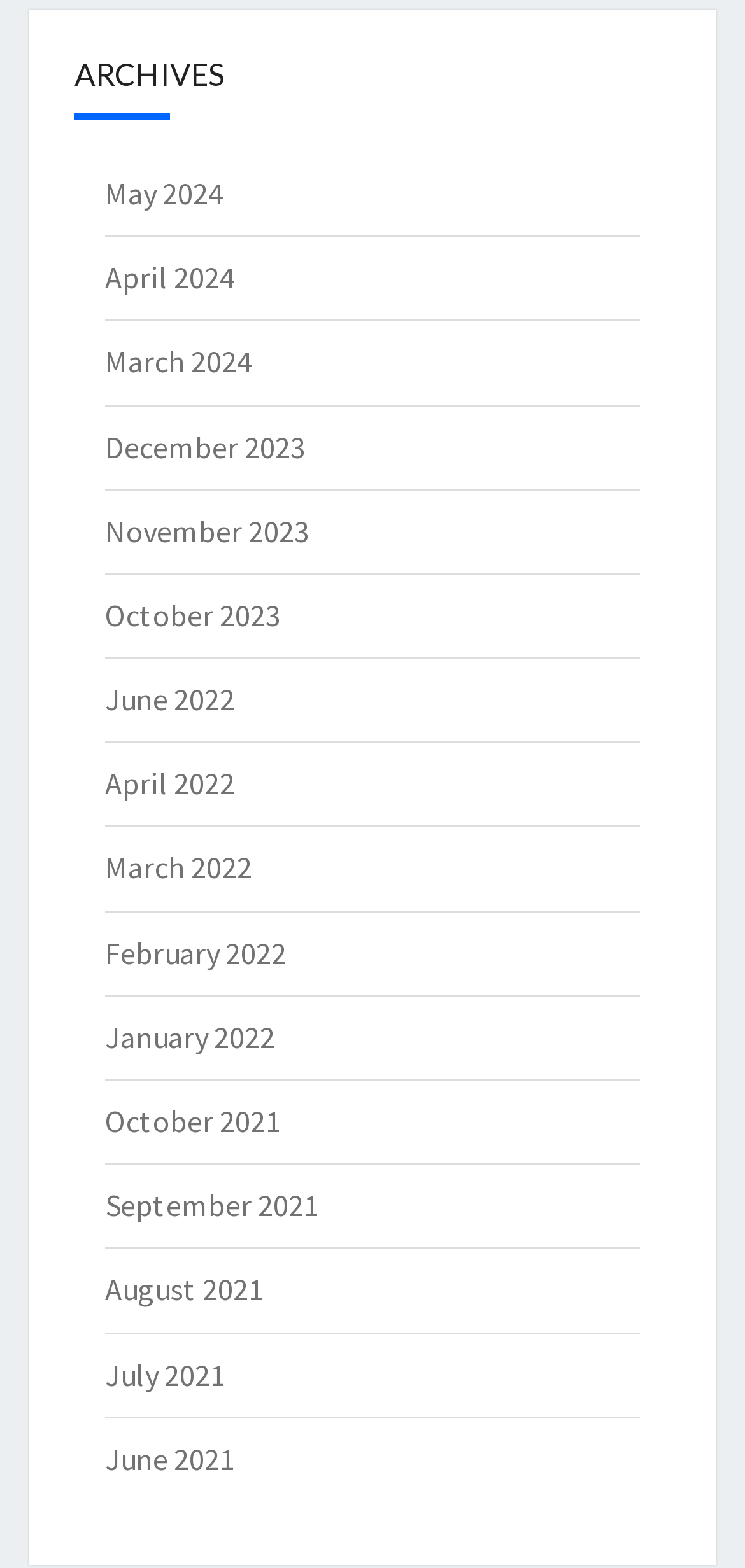Identify the bounding box coordinates of the clickable section necessary to follow the following instruction: "view archives for May 2024". The coordinates should be presented as four float numbers from 0 to 1, i.e., [left, top, right, bottom].

[0.141, 0.111, 0.3, 0.135]